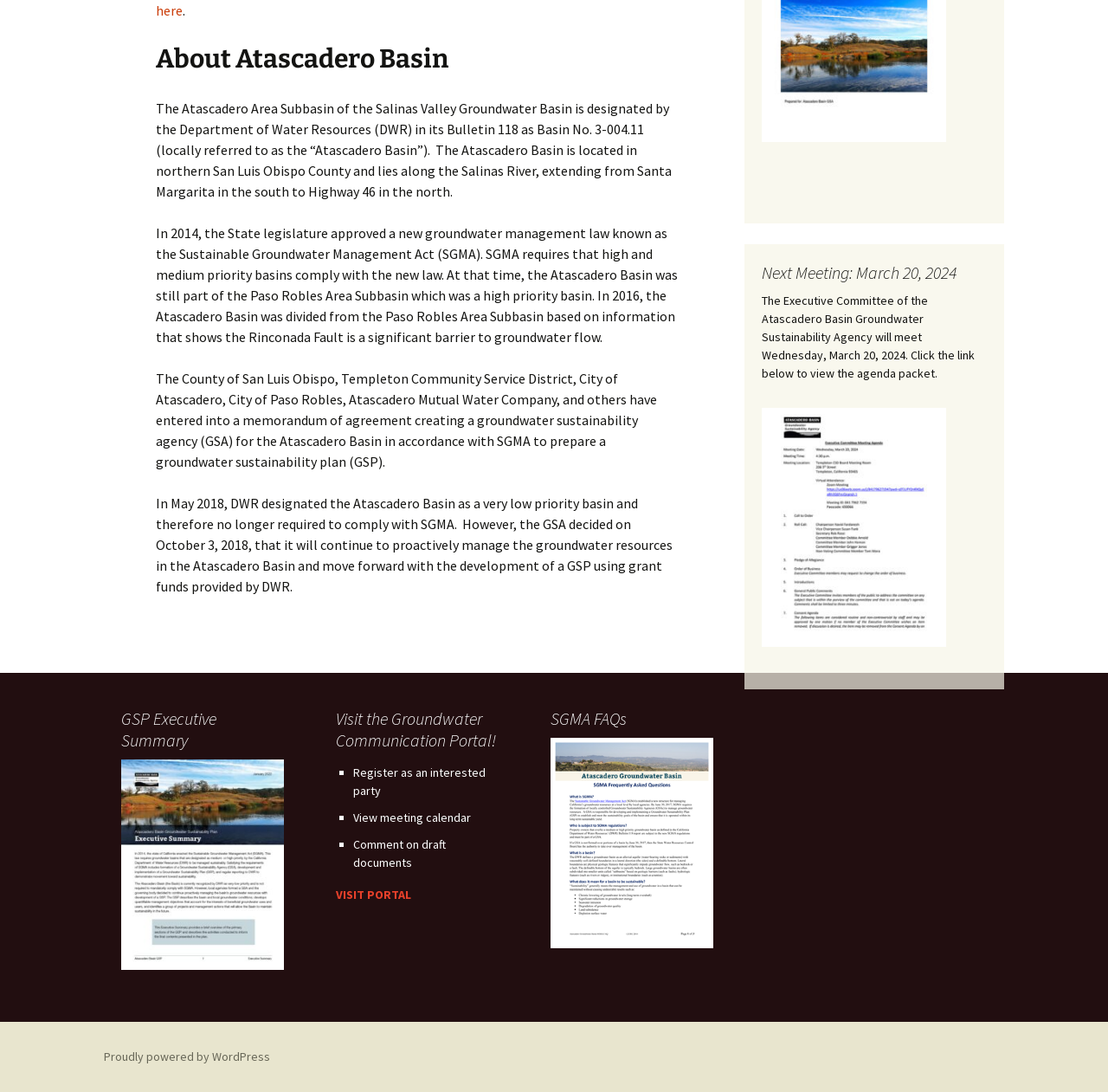Please determine the bounding box coordinates for the element with the description: "here".

[0.141, 0.002, 0.165, 0.018]